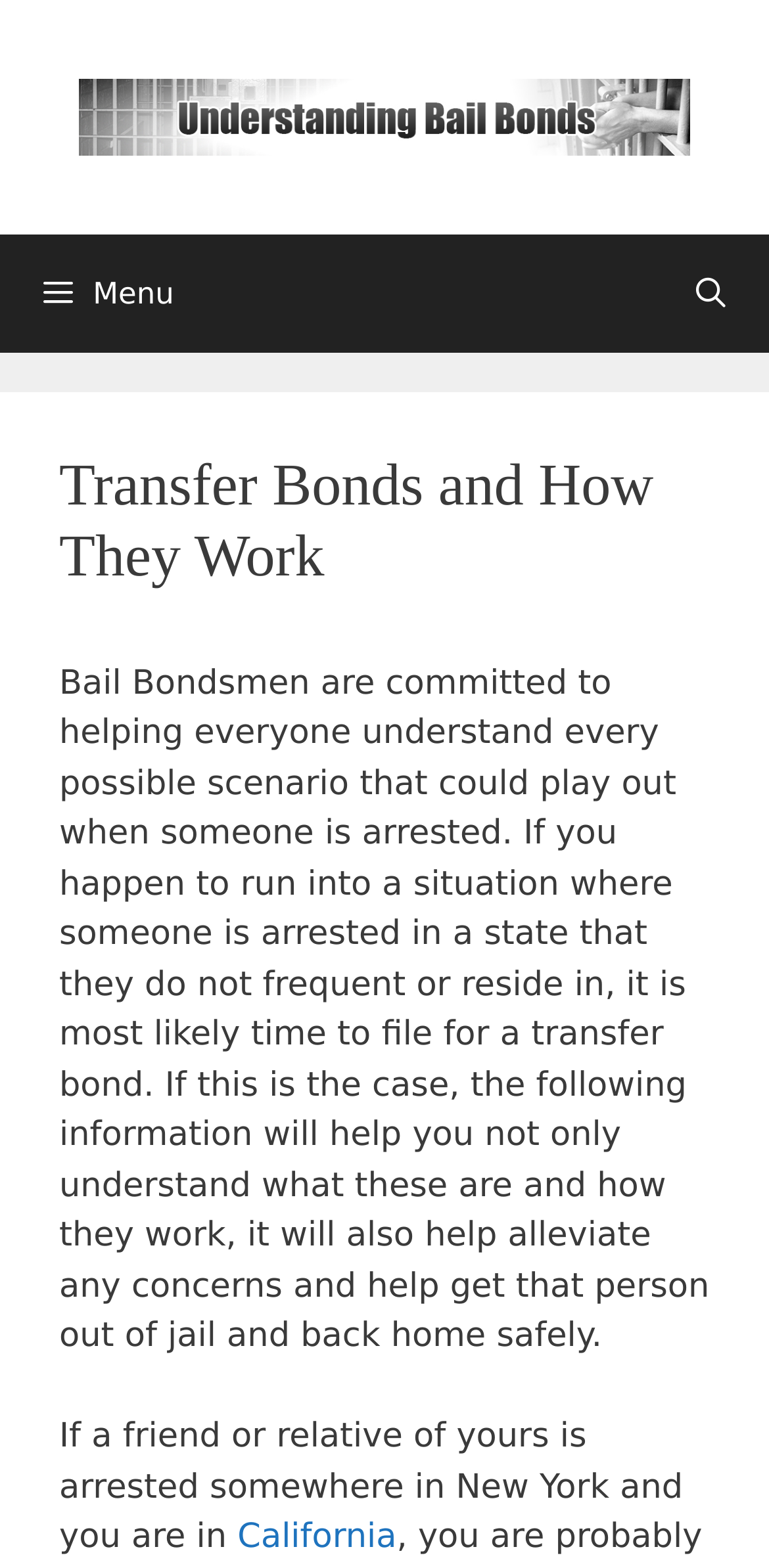Give a short answer to this question using one word or a phrase:
What is the main topic of this webpage?

Bail Bonds